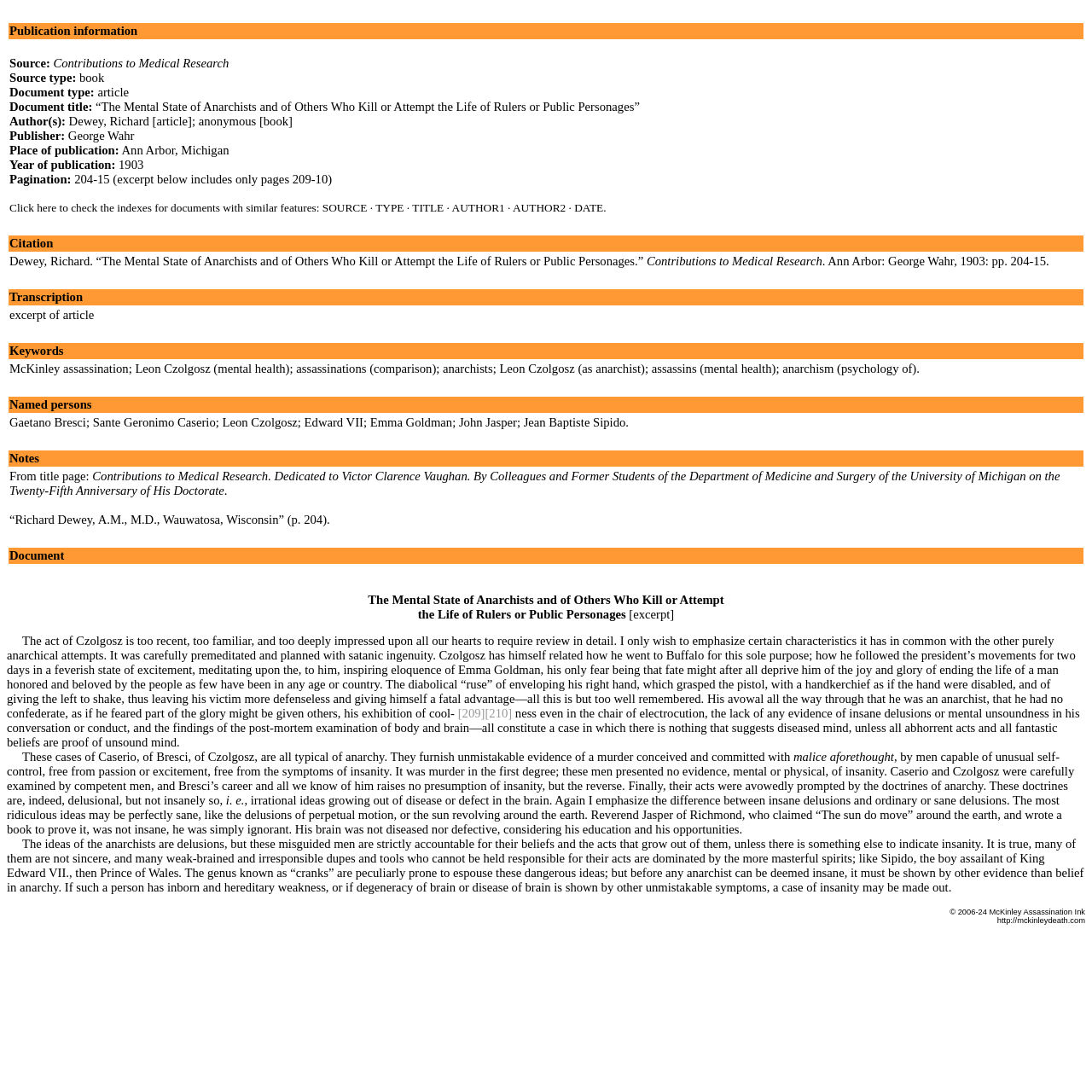Please determine the bounding box coordinates for the element with the description: "Join Our Mailing List".

None